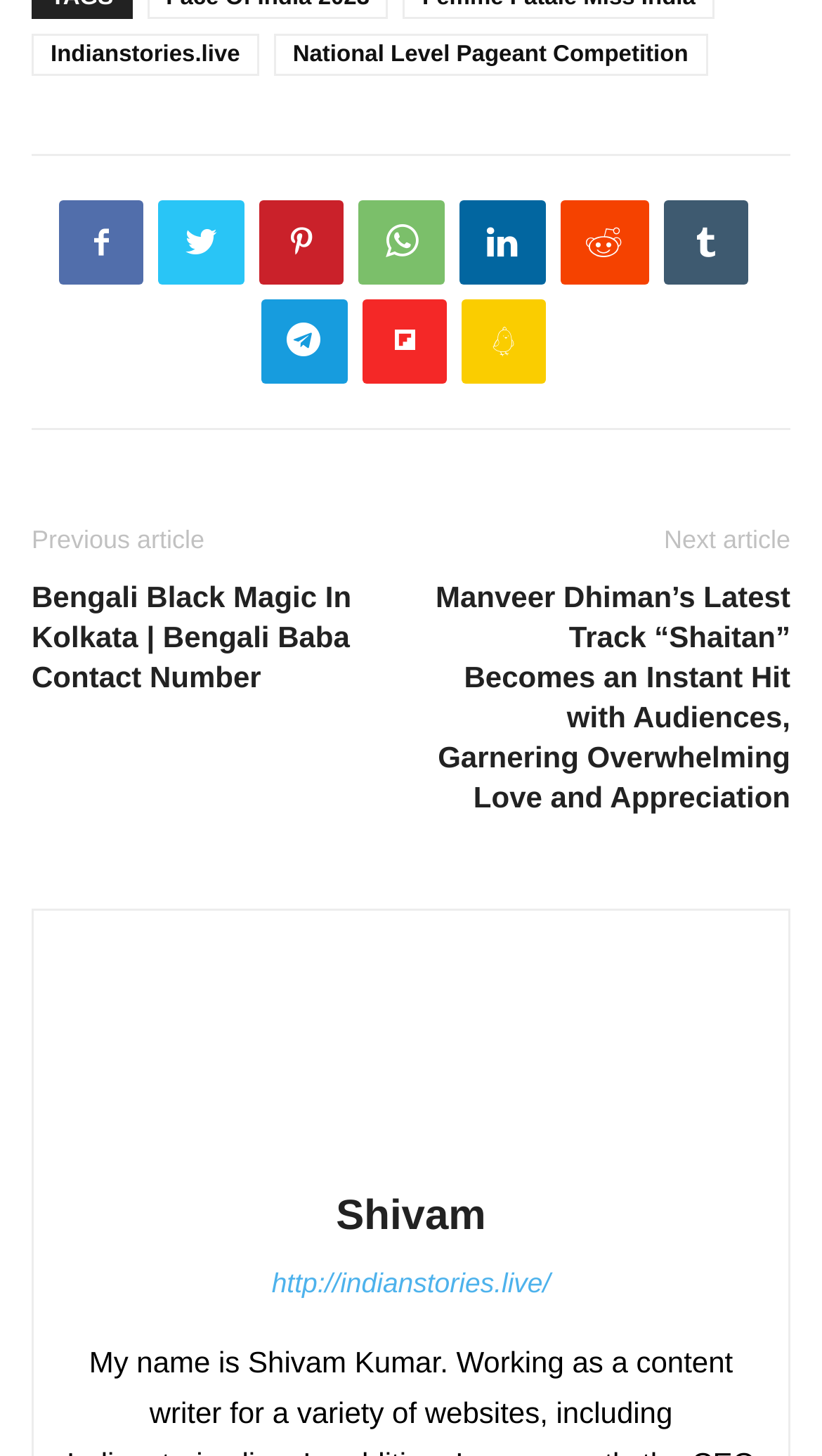Using the given description, provide the bounding box coordinates formatted as (top-left x, top-left y, bottom-right x, bottom-right y), with all values being floating point numbers between 0 and 1. Description: National Level Pageant Competition

[0.333, 0.023, 0.86, 0.052]